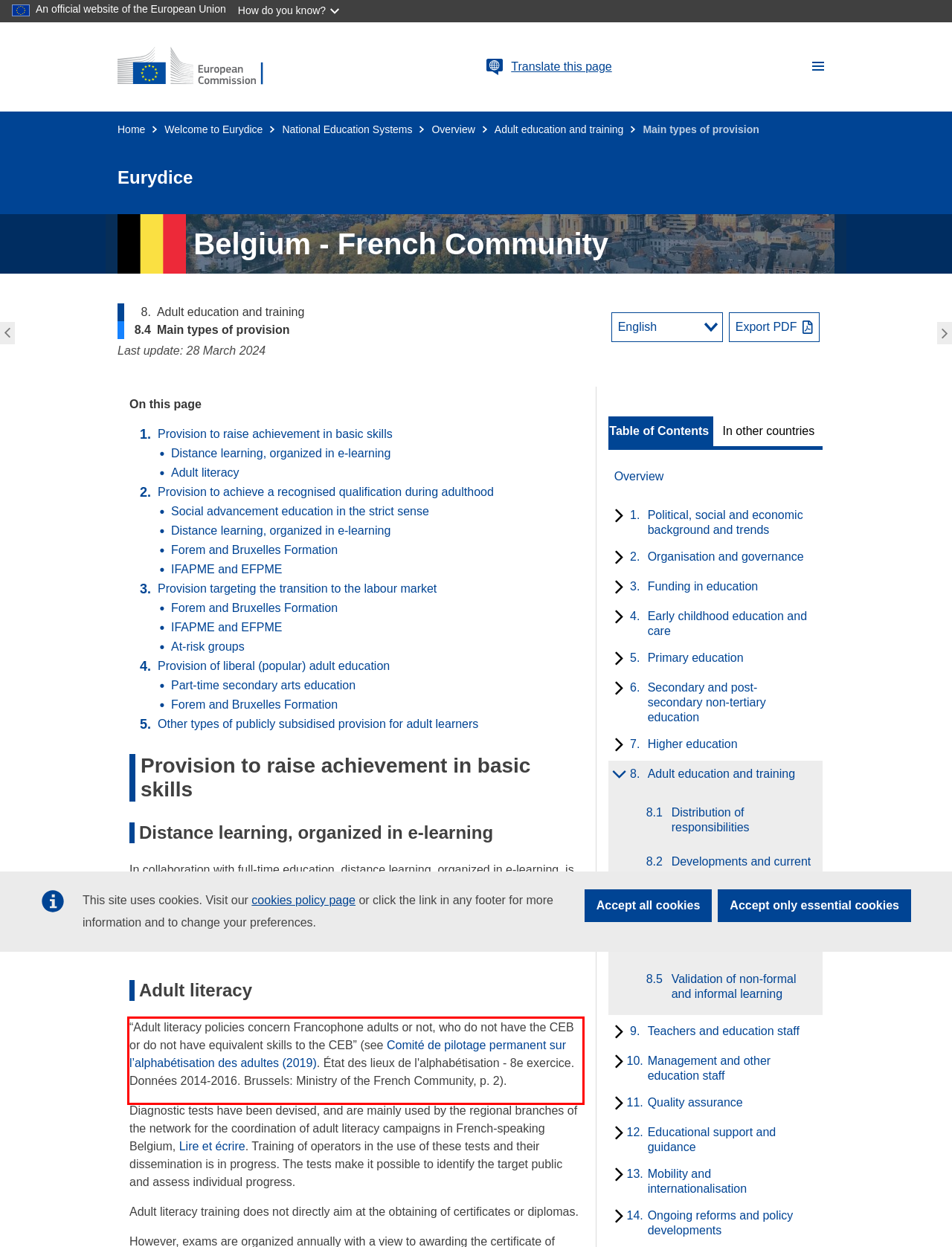You are given a screenshot of a webpage with a UI element highlighted by a red bounding box. Please perform OCR on the text content within this red bounding box.

“Adult literacy policies concern Francophone adults or not, who do not have the CEB or do not have equivalent skills to the CEB” (see Comité de pilotage permanent sur l’alphabétisation des adultes (2019). État des lieux de l'alphabétisation - 8e exercice. Données 2014-2016. Brussels: Ministry of the French Community, p. 2).